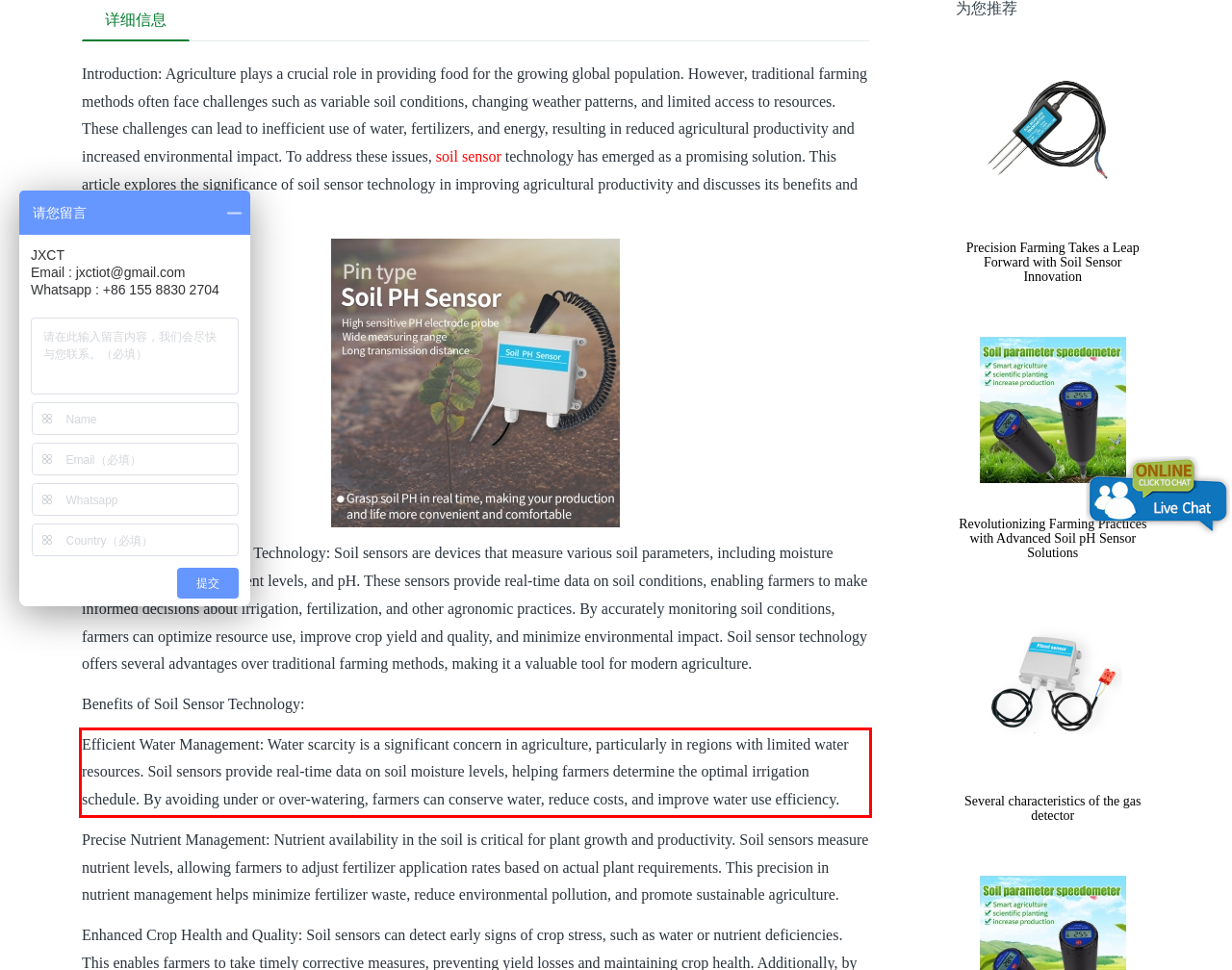From the given screenshot of a webpage, identify the red bounding box and extract the text content within it.

Efficient Water Management: Water scarcity is a significant concern in agriculture, particularly in regions with limited water resources. Soil sensors provide real-time data on soil moisture levels, helping farmers determine the optimal irrigation schedule. By avoiding under or over-watering, farmers can conserve water, reduce costs, and improve water use efficiency.